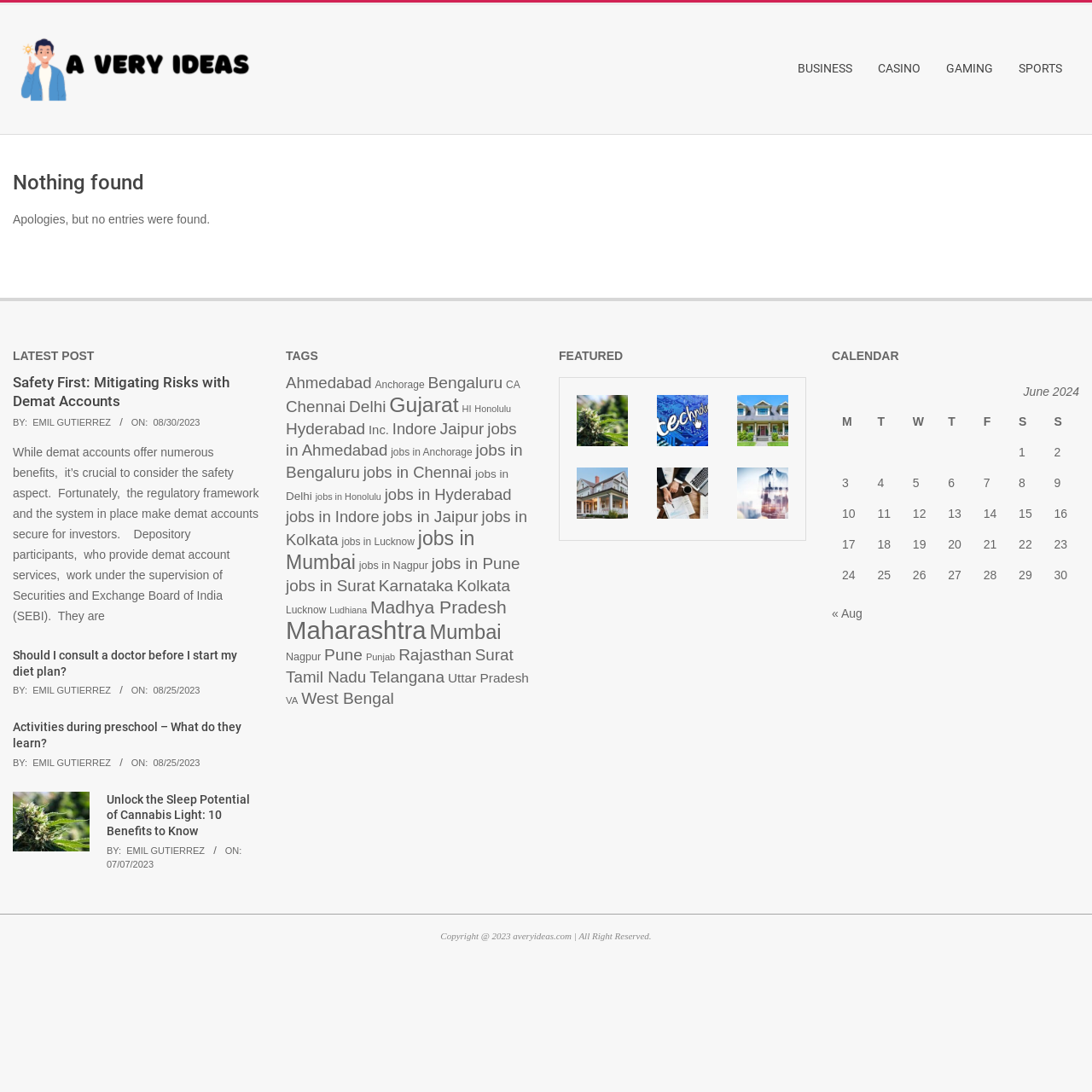What is the title of the first article?
Provide a fully detailed and comprehensive answer to the question.

The title of the first article can be found in the main content section of the webpage, and it says 'Safеty First: Mitigating Risks with Dеmat Accounts'.